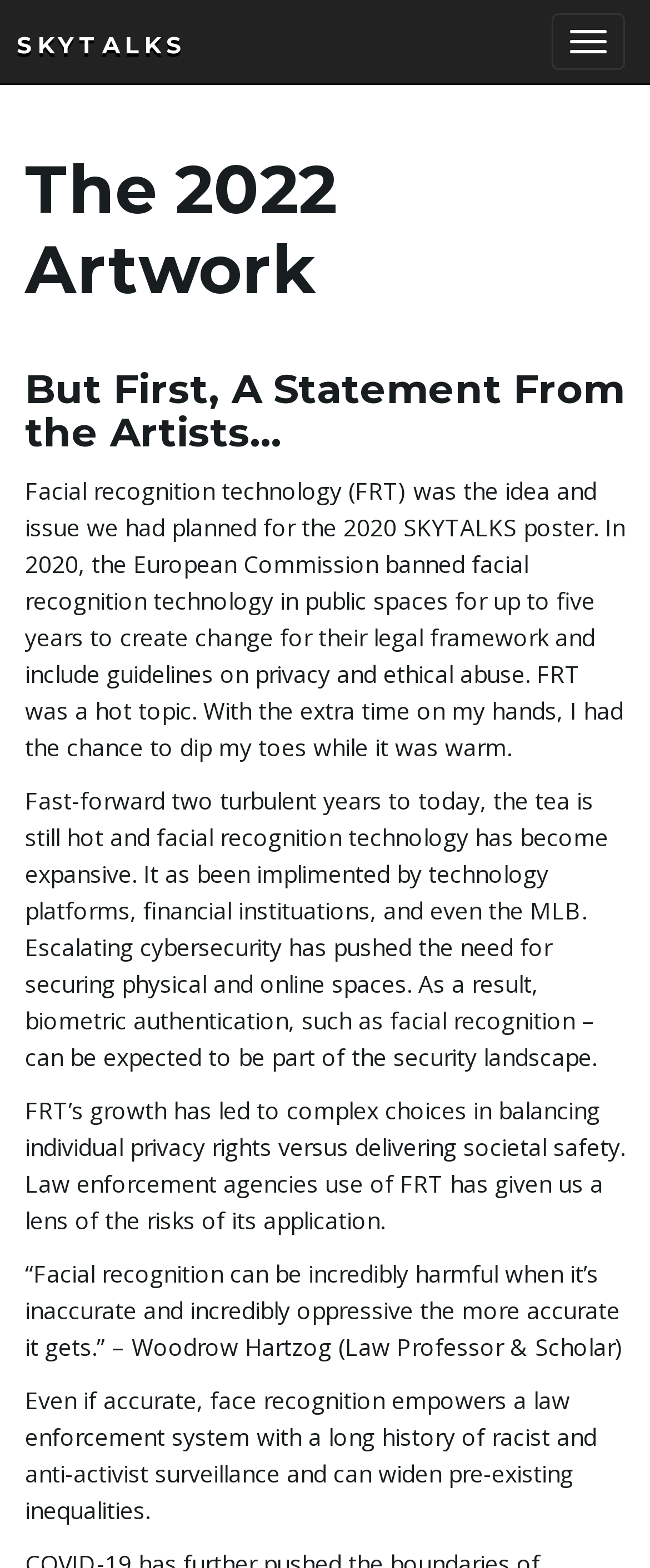What is a concern about facial recognition technology?
Please answer the question with a detailed response using the information from the screenshot.

One concern about facial recognition technology is that it can widen pre-existing inequalities, as mentioned in the text, particularly in the context of law enforcement agencies' use of FRT.